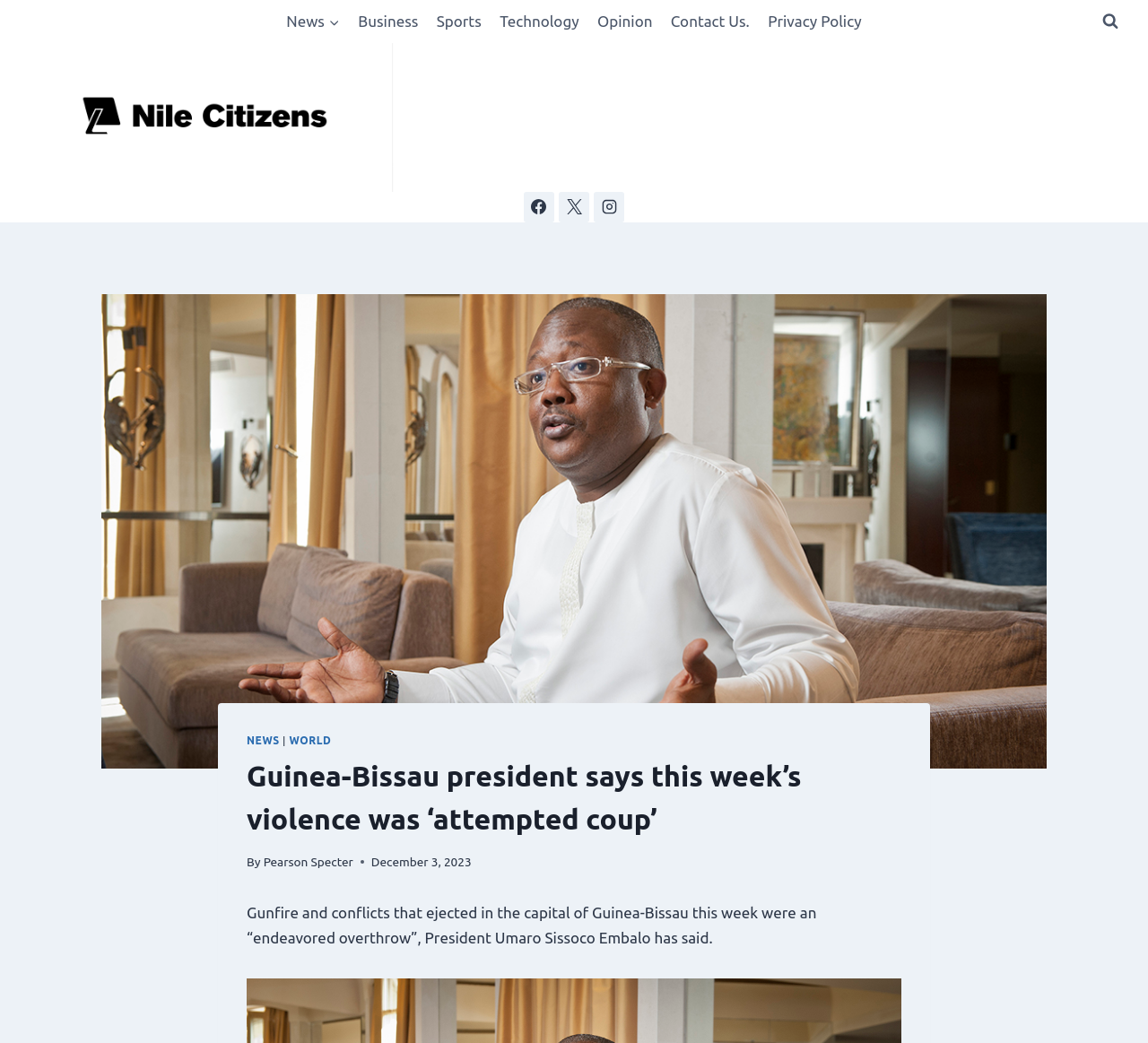Please find the bounding box coordinates of the section that needs to be clicked to achieve this instruction: "Click on News".

[0.241, 0.0, 0.304, 0.041]